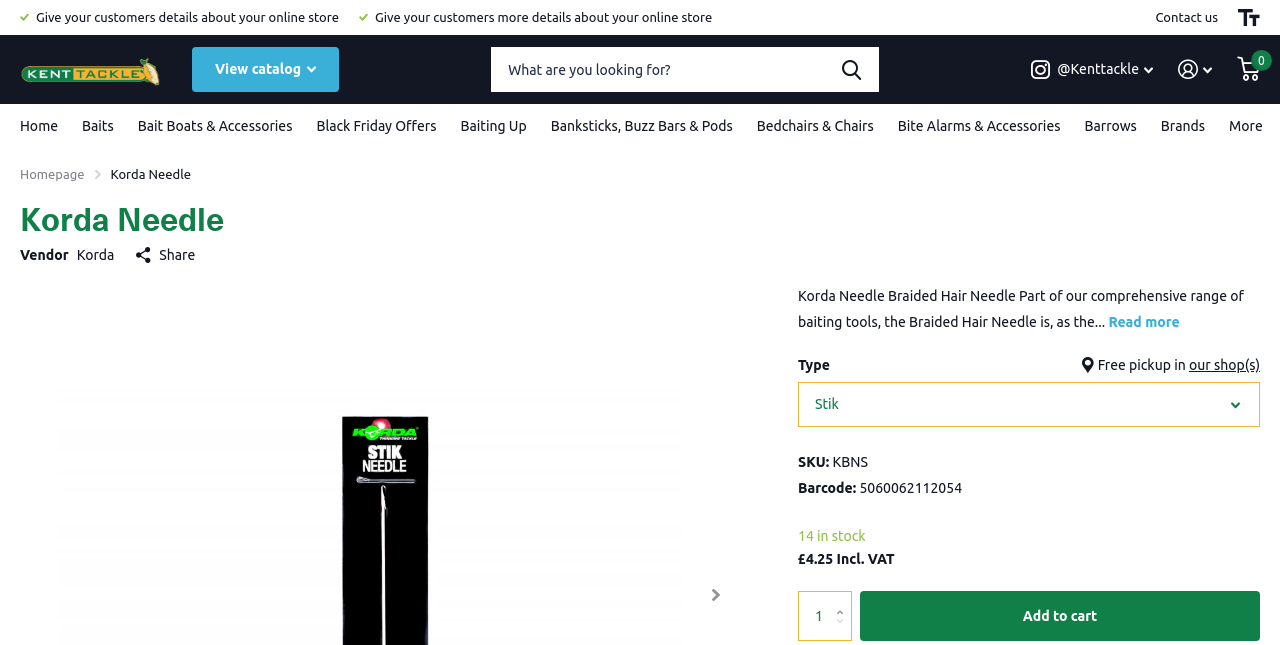Determine the bounding box coordinates for the area you should click to complete the following instruction: "View catalog".

[0.15, 0.073, 0.265, 0.143]